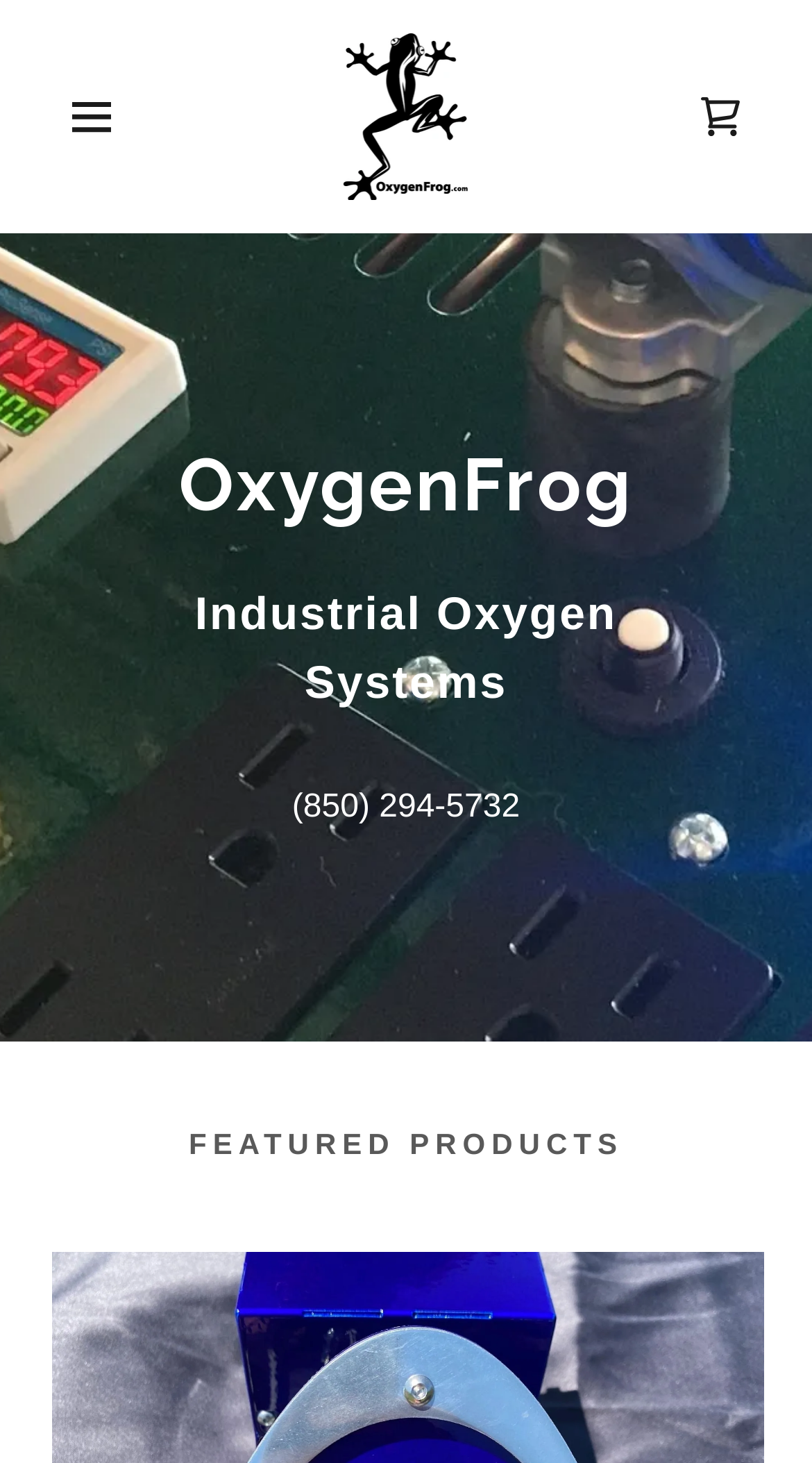Mark the bounding box of the element that matches the following description: "(850) 294-5732".

[0.36, 0.54, 0.64, 0.564]